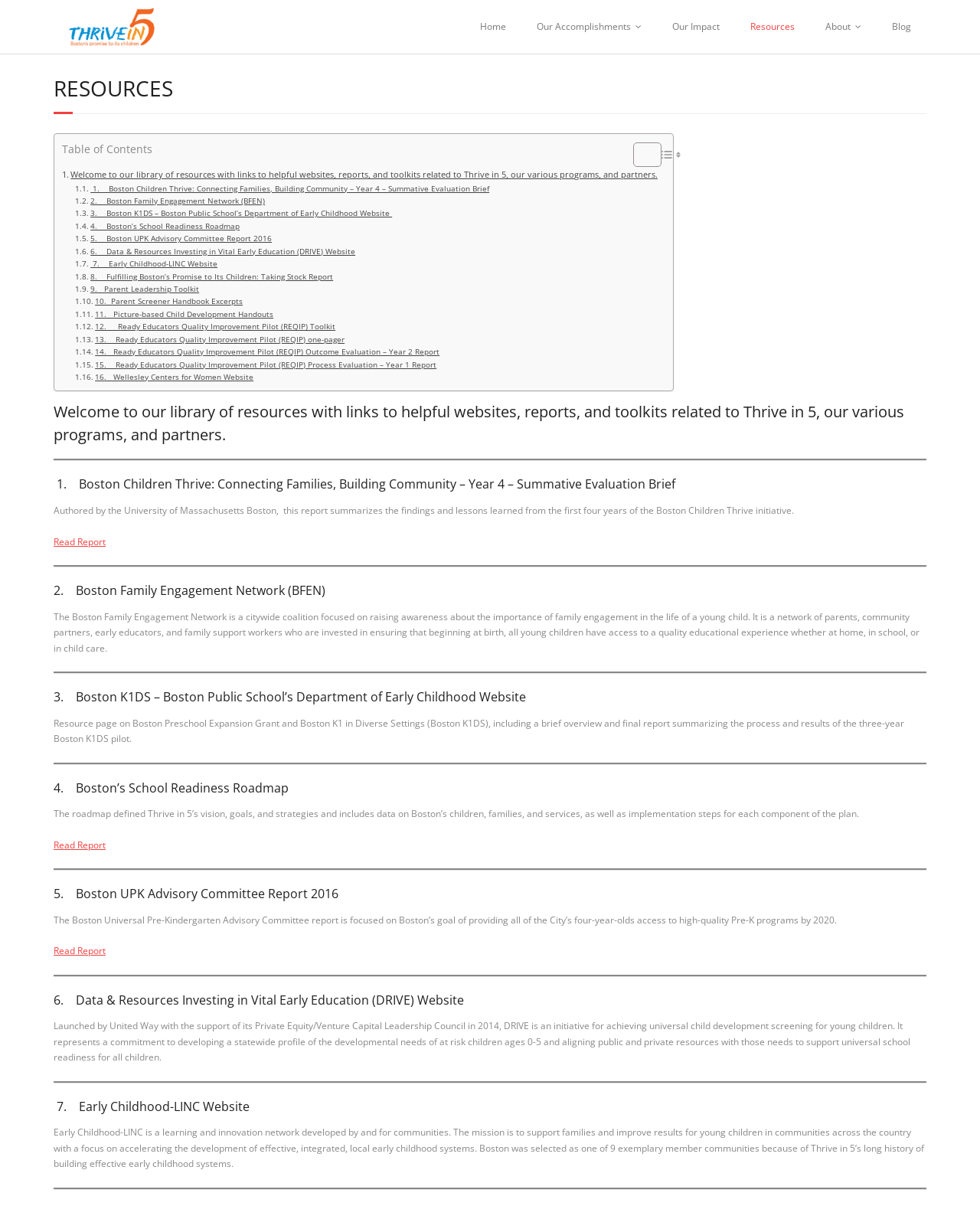Please identify the coordinates of the bounding box for the clickable region that will accomplish this instruction: "Visit the Boston Family Engagement Network website".

[0.077, 0.161, 0.27, 0.172]